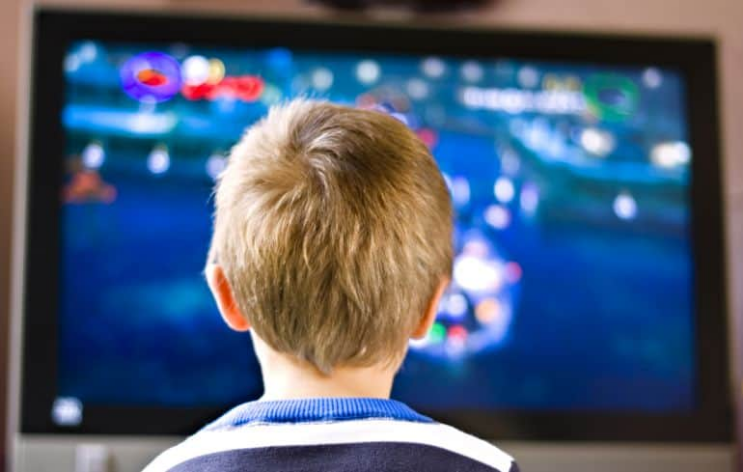Offer an in-depth caption for the image.

The image showcases a young child sitting in front of a television, engrossed in a colorful gaming experience. The child, viewed from behind, has light brown hair and is wearing a striped top, predominantly in blue and white. The television screen displays a vibrant scene indicative of a video game, filled with various bright colors and dynamic graphics, suggesting action or adventure. This visual embodies the theme of parental control, as discussed in the accompanying article about setting up a TV parental lock, underscoring the need for managing children's viewing habits in an age where technology is a significant part of their entertainment.